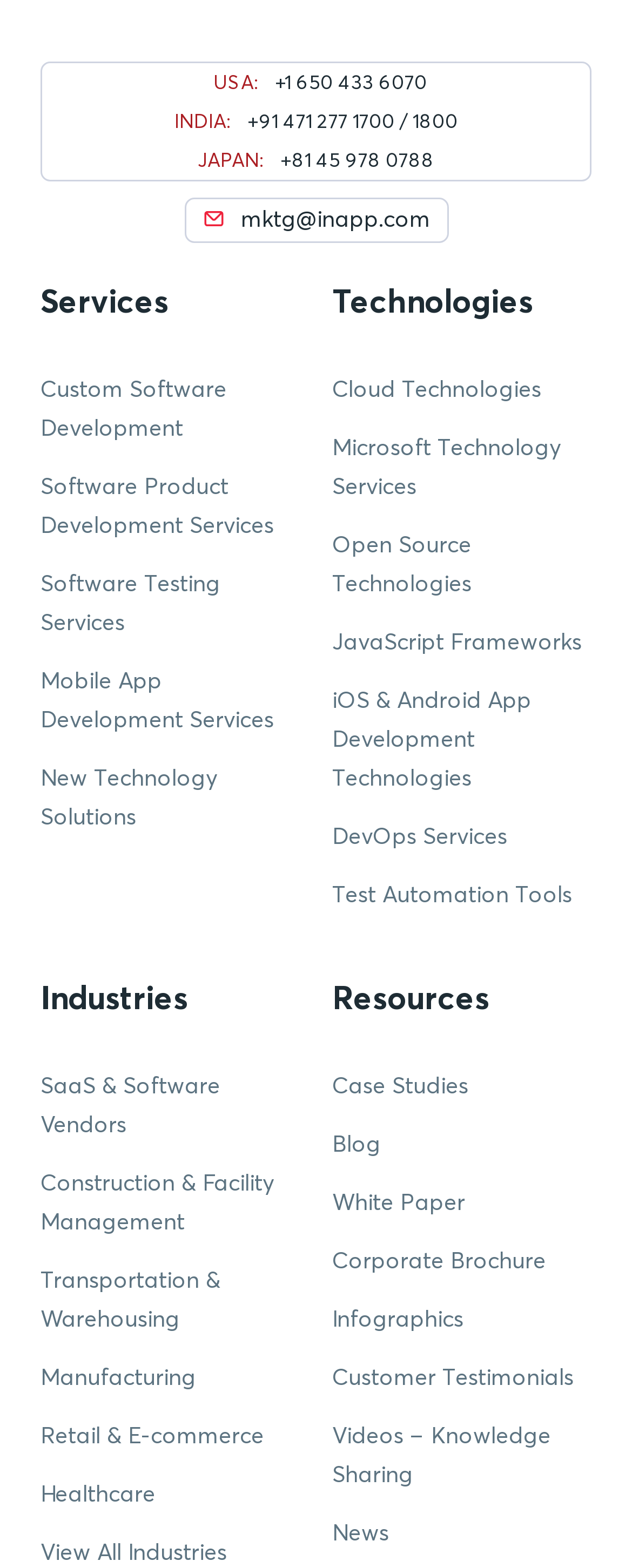Please provide the bounding box coordinates for the element that needs to be clicked to perform the following instruction: "Call the USA office". The coordinates should be given as four float numbers between 0 and 1, i.e., [left, top, right, bottom].

[0.337, 0.045, 0.409, 0.06]